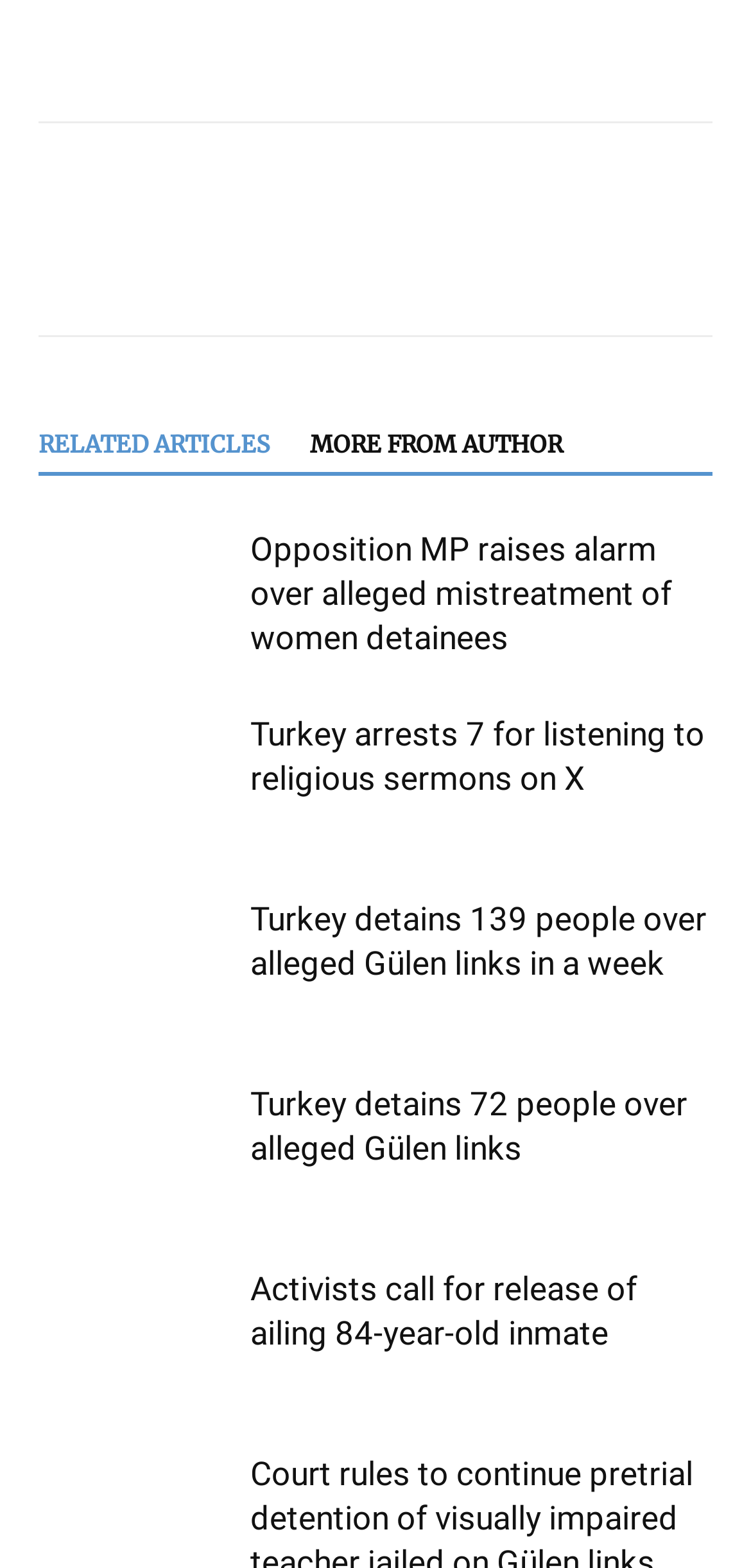Can you provide the bounding box coordinates for the element that should be clicked to implement the instruction: "Read frequently asked questions"?

None